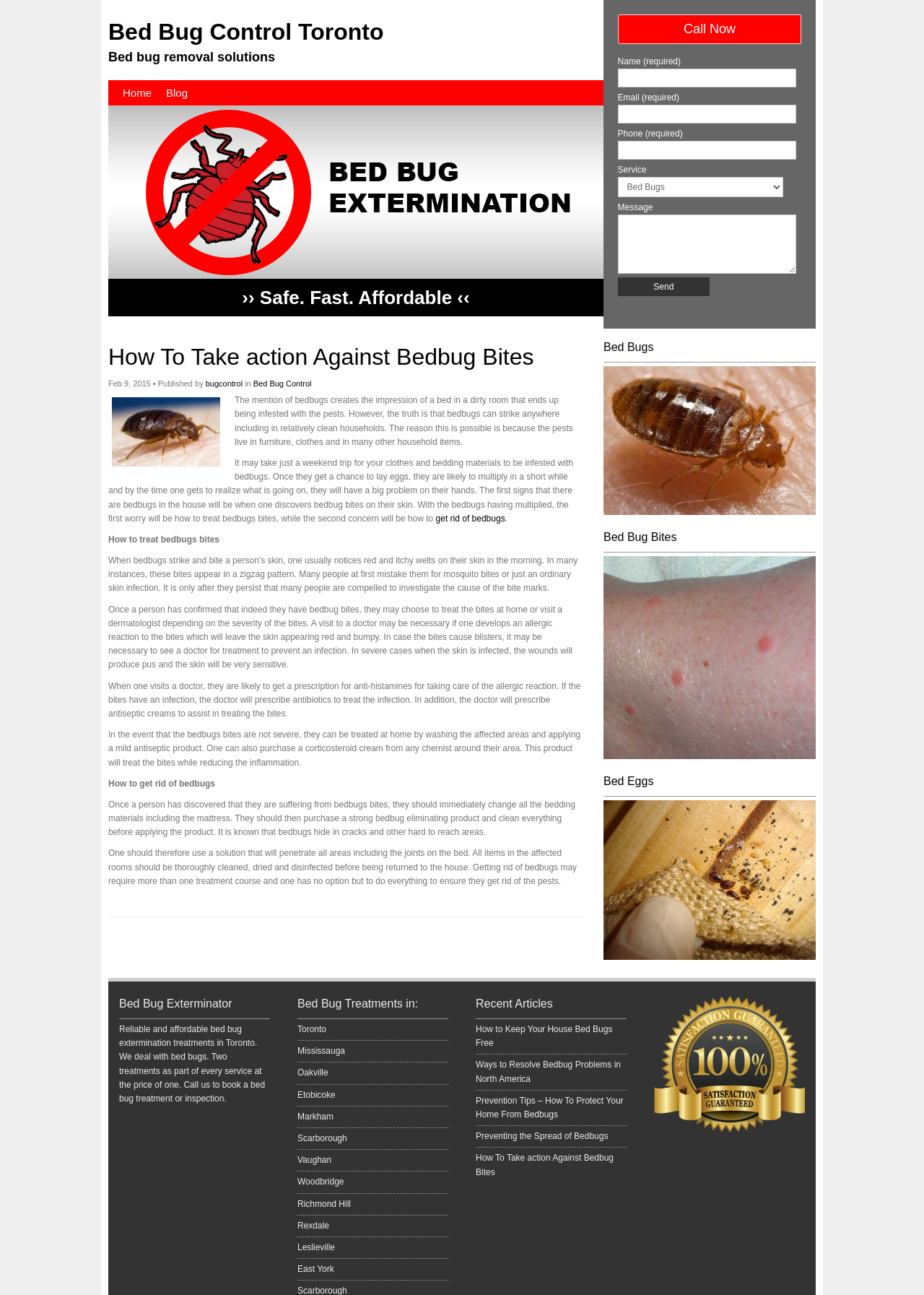Locate the bounding box of the UI element with the following description: "Preventing the Spread of Bedbugs".

[0.515, 0.874, 0.658, 0.881]